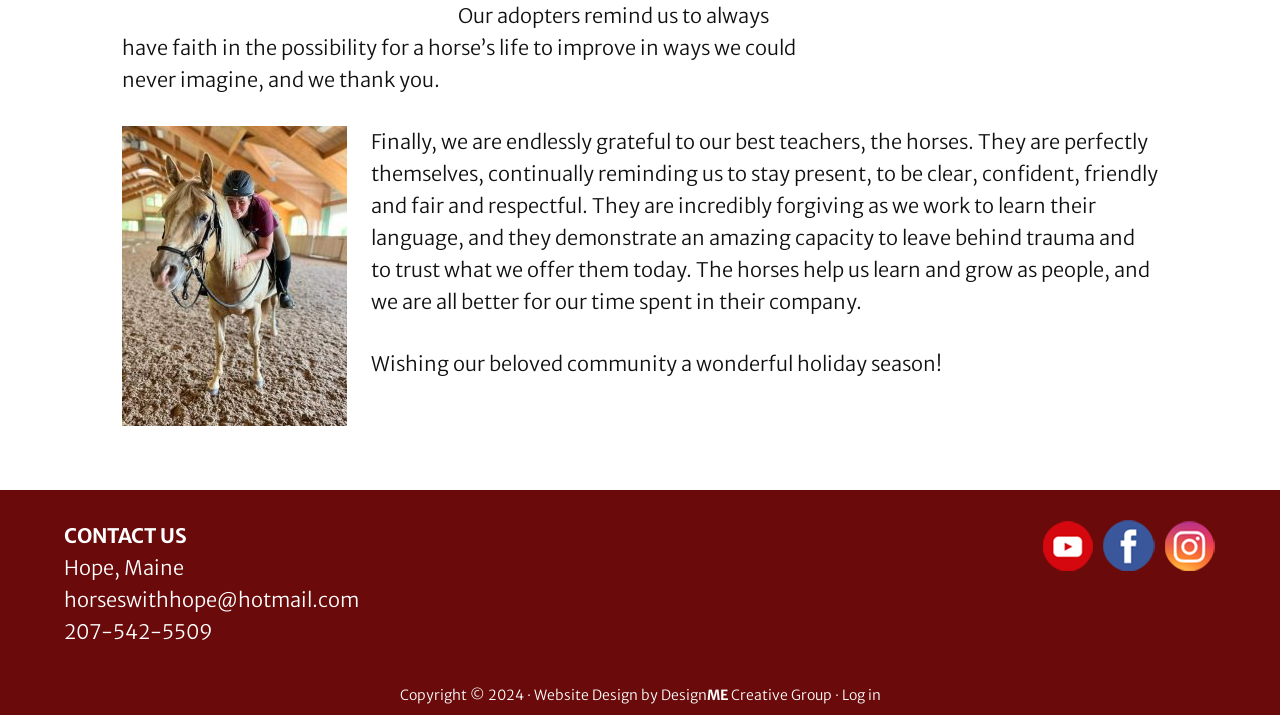Identify the bounding box of the UI element that matches this description: "Dimensions Guide".

None